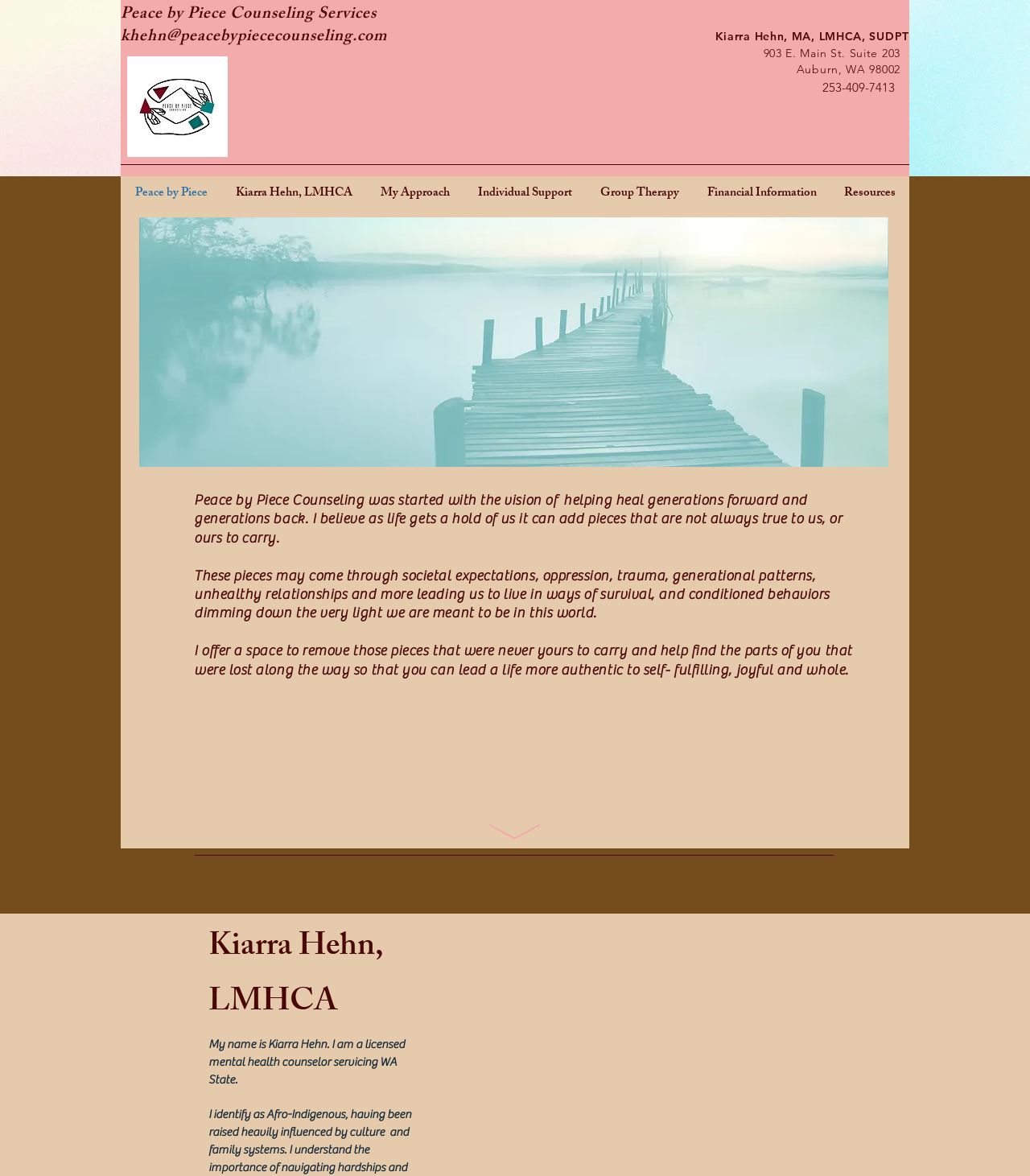Offer a comprehensive description of the webpage’s content and structure.

The webpage is about Peace by Piece Counseling, a therapy service provided by Kiarra Hehn, an Afro Indigenous therapist. At the top of the page, there is a heading with the service's name and contact information, including an email address and phone number. To the right of the heading, there is a logo image. Below the heading, there are links to the therapist's name, address, and phone number.

The main content of the page is divided into sections. The first section has a navigation menu with links to different parts of the website, including the homepage, about the therapist, their approach, individual support, group therapy, financial information, and resources.

Below the navigation menu, there is a paragraph of text that describes the vision of Peace by Piece Counseling, which is to help individuals heal and live more authentic lives by removing conditioned behaviors and patterns. The text explains that these patterns can come from societal expectations, oppression, trauma, and unhealthy relationships, and that the therapist offers a space to help individuals find their true selves and lead more fulfilling lives.

To the right of this text, there is a link with no text. Below the text, there is a section with a heading that says "About" and a subheading with the therapist's name. This section has a paragraph of text that introduces the therapist and describes their services.

Overall, the webpage has a simple and clean layout, with a focus on providing information about the therapy service and the therapist. There are no images other than the logo, and the text is organized into clear sections with headings and paragraphs.